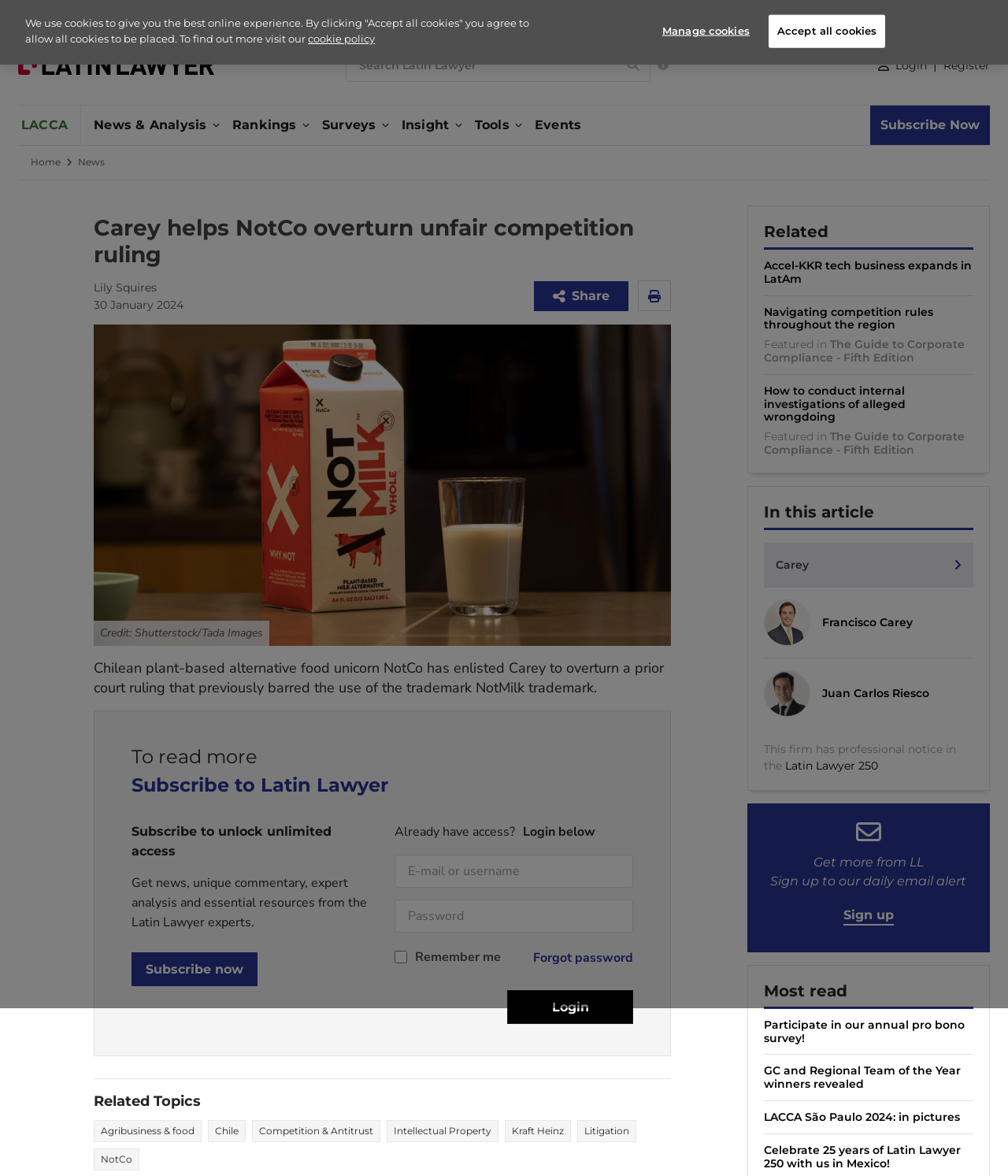Refer to the image and provide a thorough answer to this question:
What is the name of the food company mentioned in the article?

The answer can be found in the static text 'Chilean plant-based alternative food unicorn NotCo has enlisted Carey to overturn a prior court ruling that previously barred the use of the trademark NotMilk trademark.' which mentions NotCo as a food company.